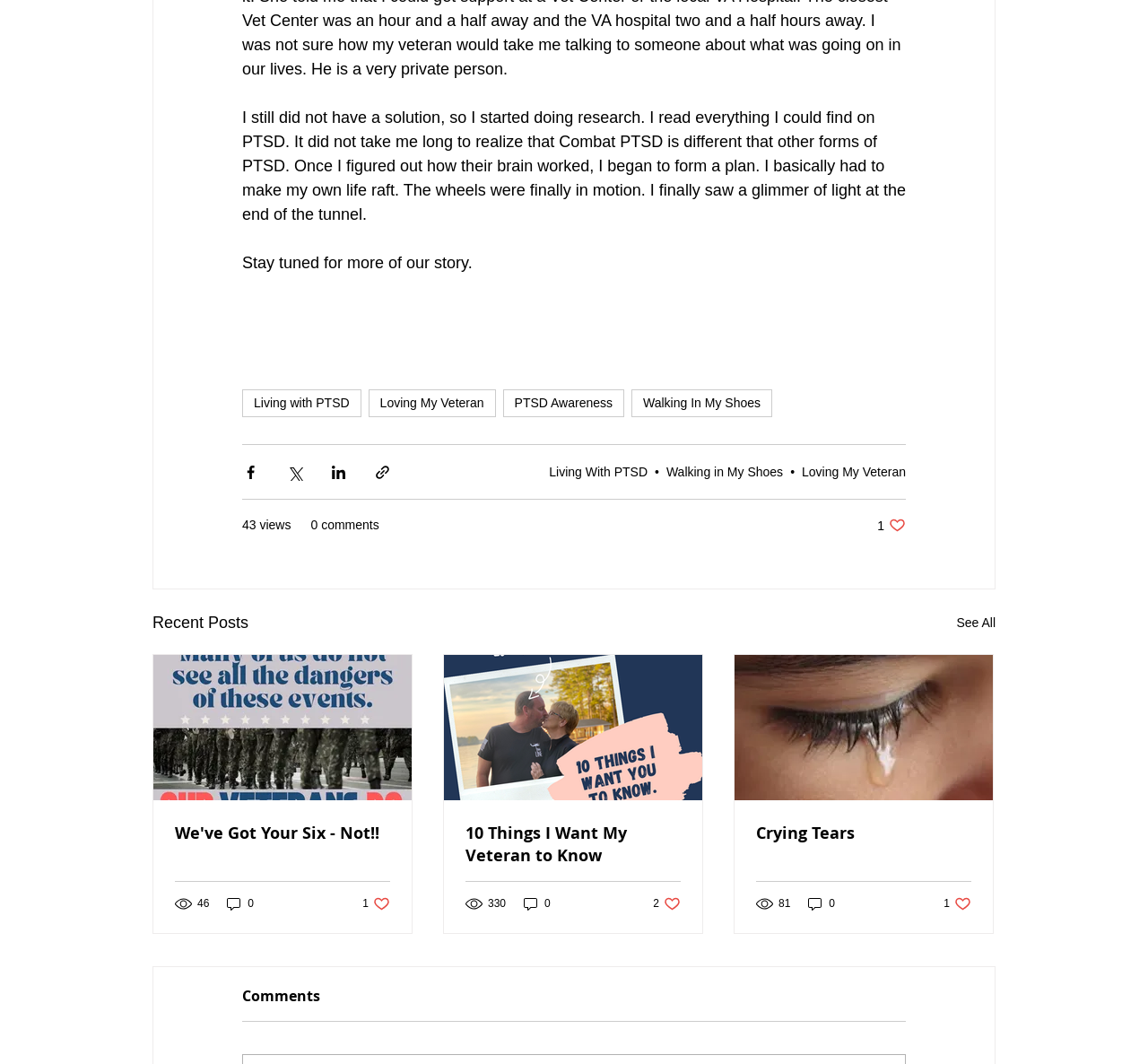Identify the bounding box coordinates of the region that needs to be clicked to carry out this instruction: "Click the 'Living with PTSD' link". Provide these coordinates as four float numbers ranging from 0 to 1, i.e., [left, top, right, bottom].

[0.211, 0.366, 0.315, 0.392]